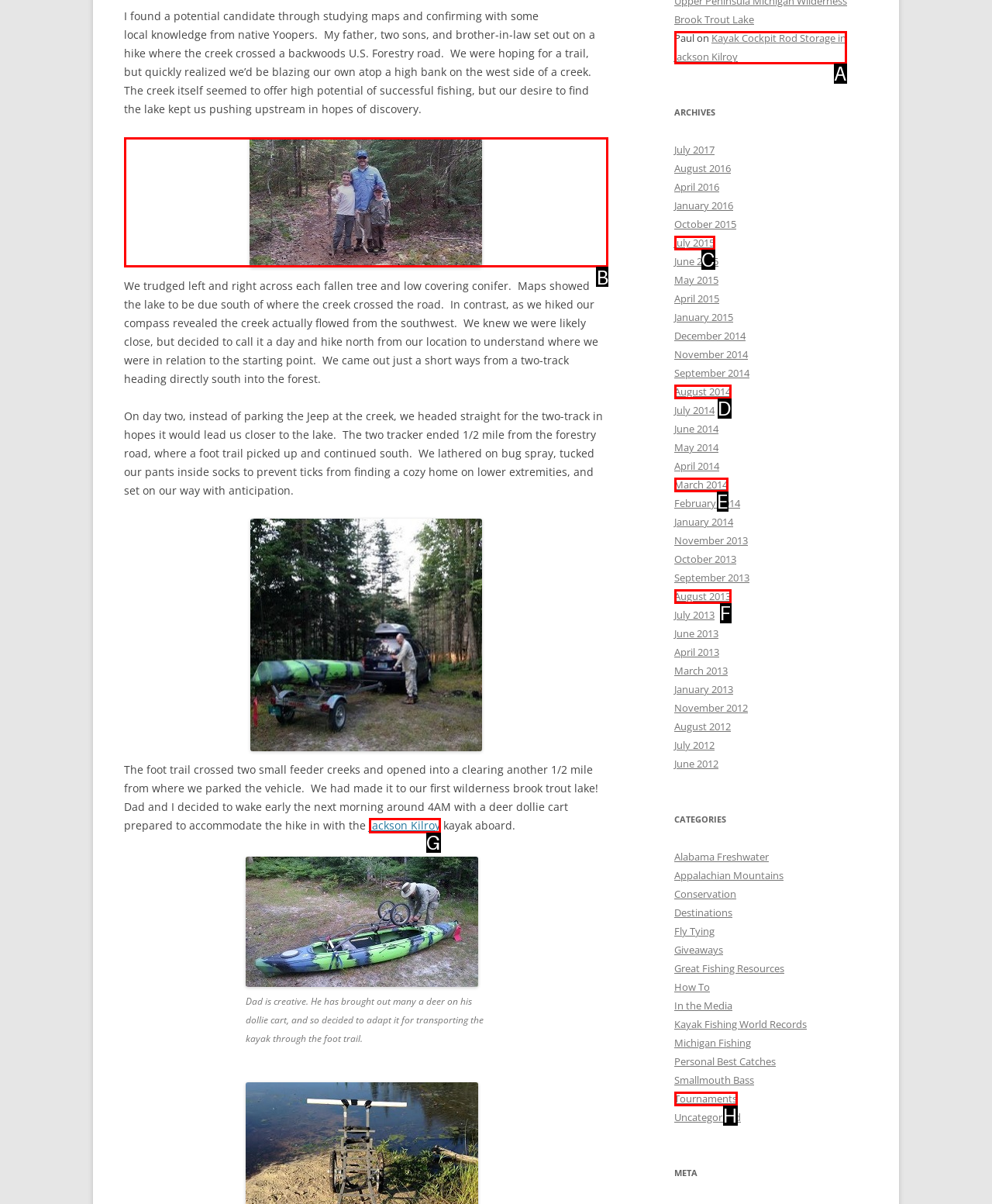Identify the correct UI element to click for the following task: Call the phone number Choose the option's letter based on the given choices.

None